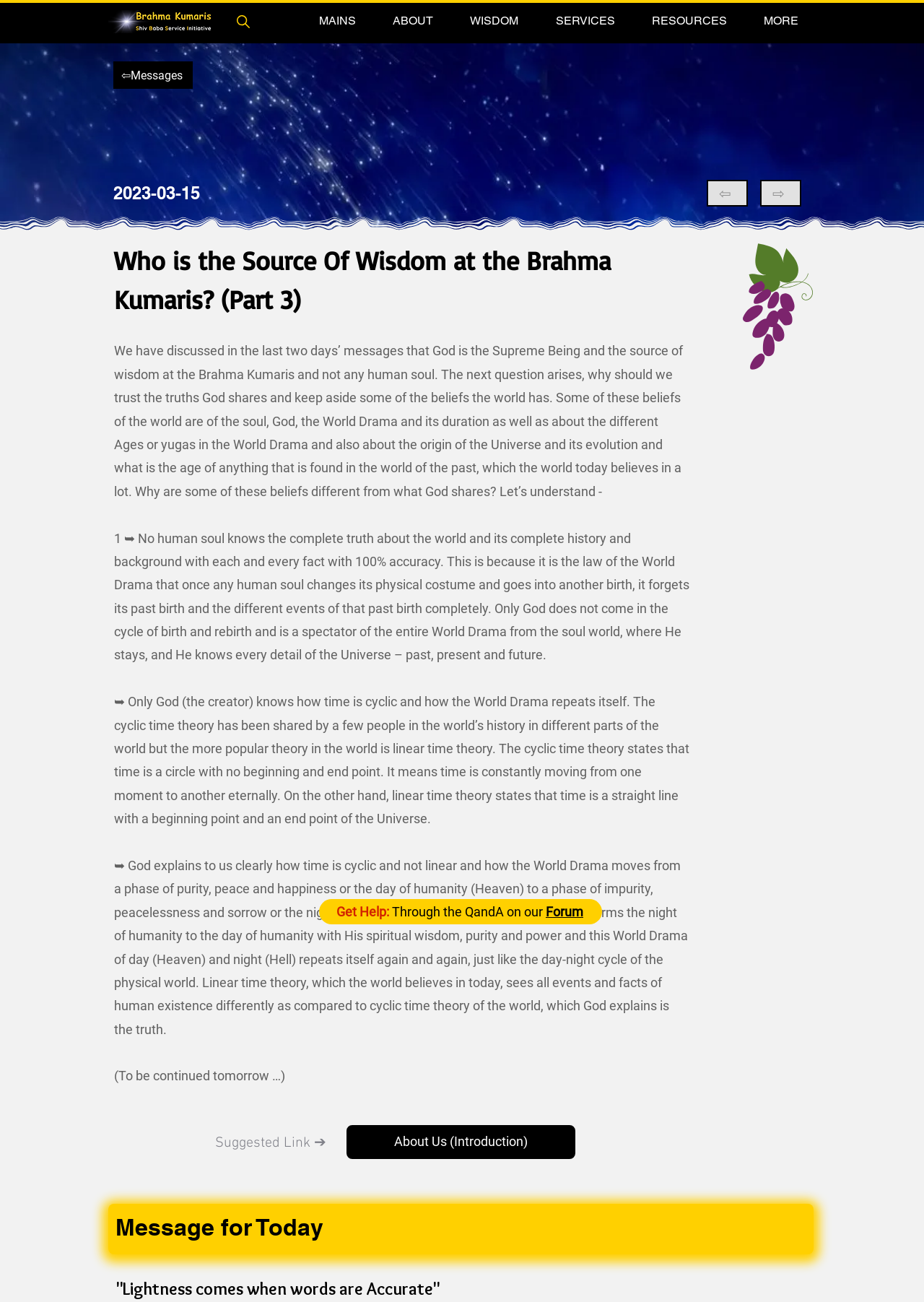Explain the webpage's layout and main content in detail.

The webpage is about the Brahma Kumaris, a spiritual organization, and features a daily message or thought for spiritual upliftment. At the top left, there is a logo of the Brahma Kumaris, accompanied by a link to the organization's website. Next to it, there is a search bar with a magnifying glass icon. 

Below the logo and search bar, there is a navigation menu with several buttons and links, including "MAINS", "ABOUT", "WISDOM", "SERVICES", "RESOURCES", and "MORE". These buttons and links are arranged horizontally across the top of the page.

Underneath the navigation menu, there is a large background image that spans the entire width of the page, depicting stars falling on the earth.

The main content of the page is a daily message or thought, which is divided into several paragraphs. The message is titled "Who is the Source Of Wisdom at the Brahma Kumaris? (Part 3)" and is dated March 15, 2023. The message discusses the concept of God as the source of wisdom and the importance of trusting God's truths. It also explains why human souls cannot know the complete truth about the world and its history, and how God's wisdom can transform the world.

The message is accompanied by several buttons and links, including navigation buttons to move to the previous or next message, and a link to a suggested article. At the bottom of the page, there are additional links and text, including a heading "Message for Today" and a quote "Lightness comes when words are Accurate". There is also a section that says "Get Help" and provides a link to a forum where users can ask questions and get answers.